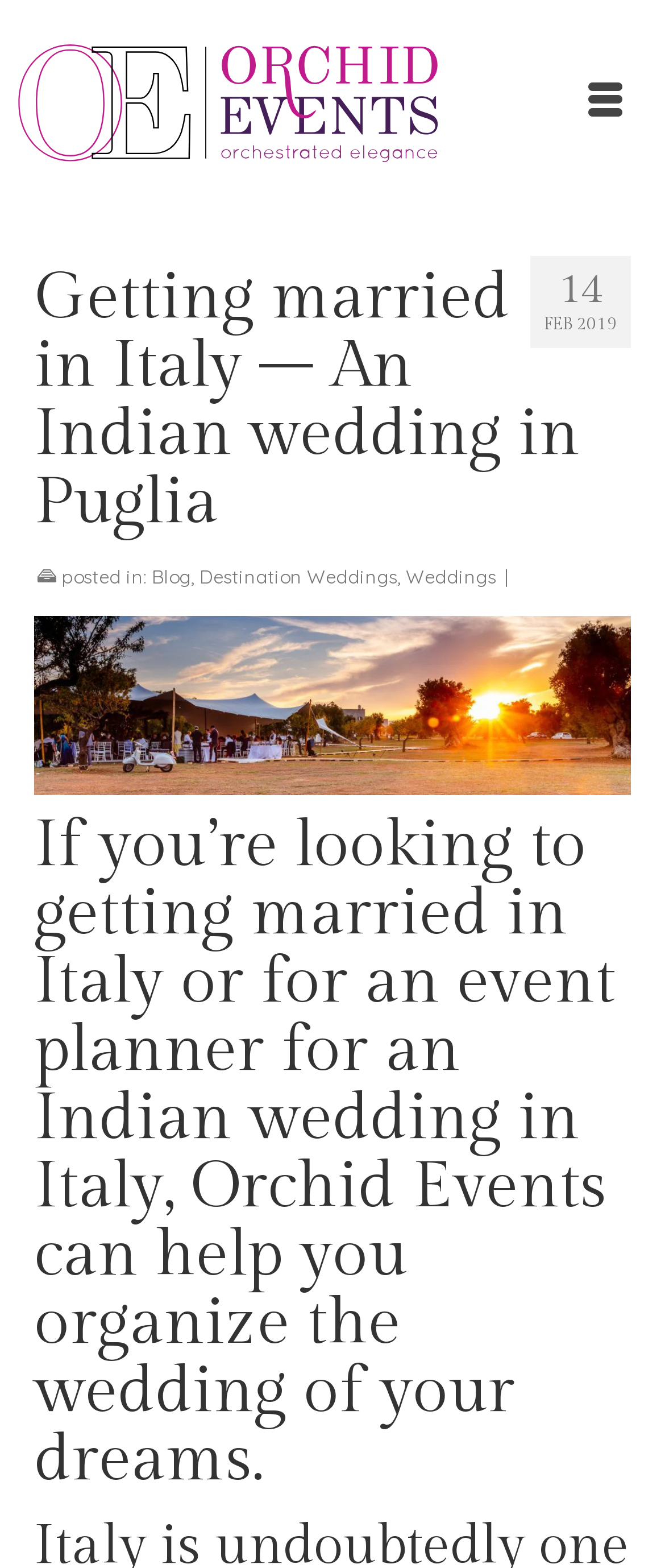Determine the main text heading of the webpage and provide its content.

Getting married in Italy – An Indian wedding in Puglia